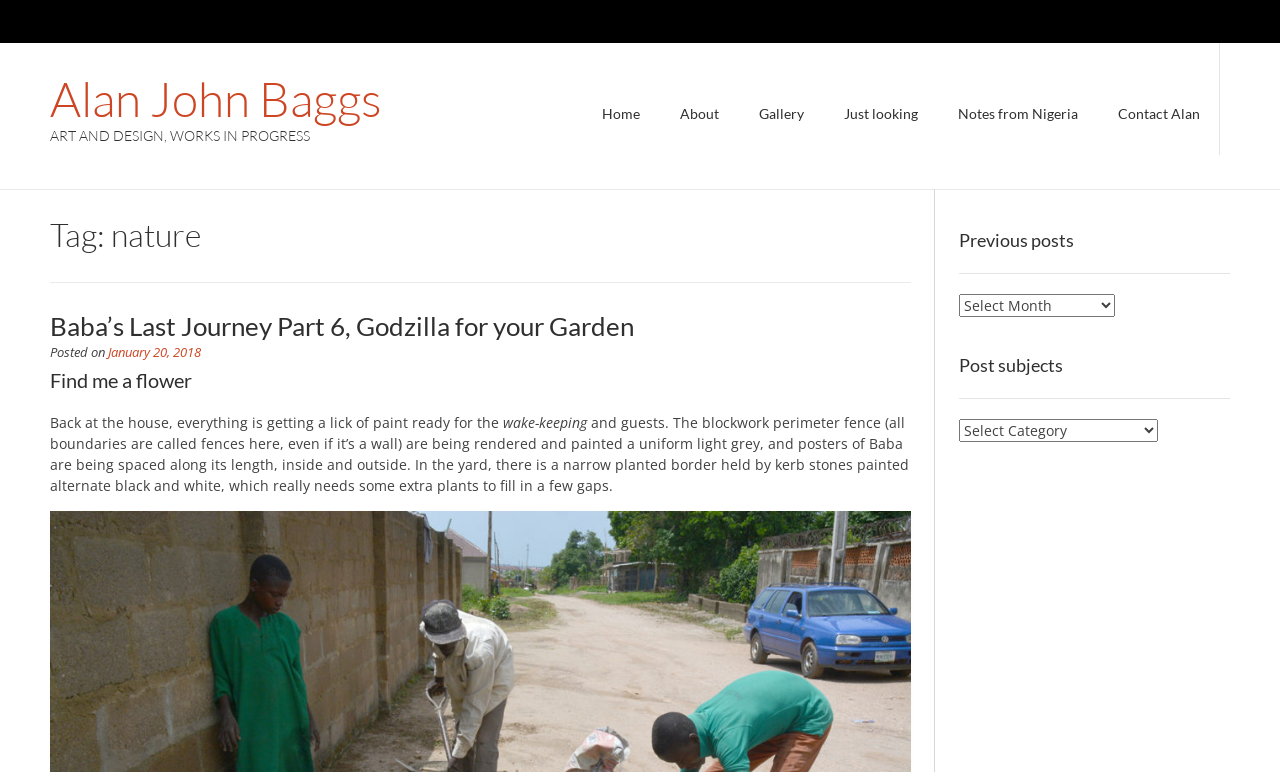Identify the bounding box coordinates necessary to click and complete the given instruction: "Search this website".

None